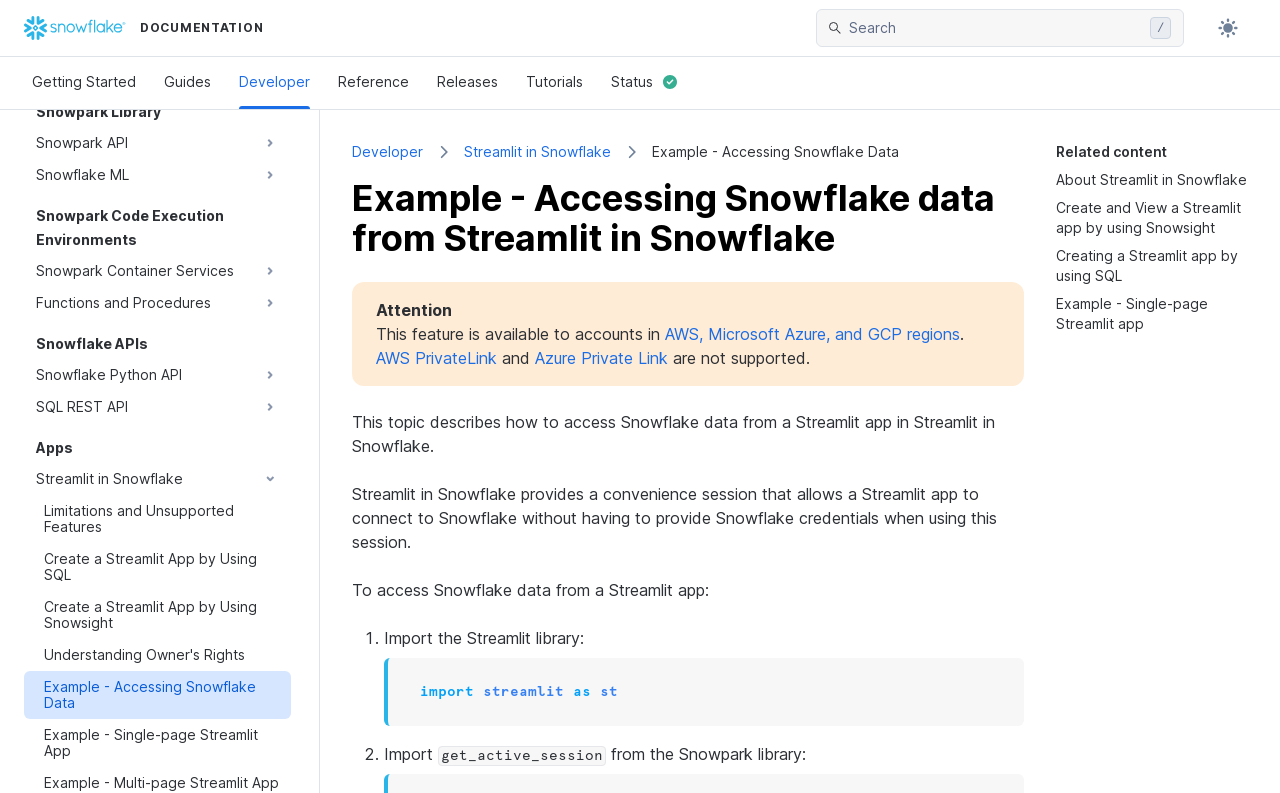Specify the bounding box coordinates of the area to click in order to follow the given instruction: "Search for something."

[0.663, 0.013, 0.892, 0.058]